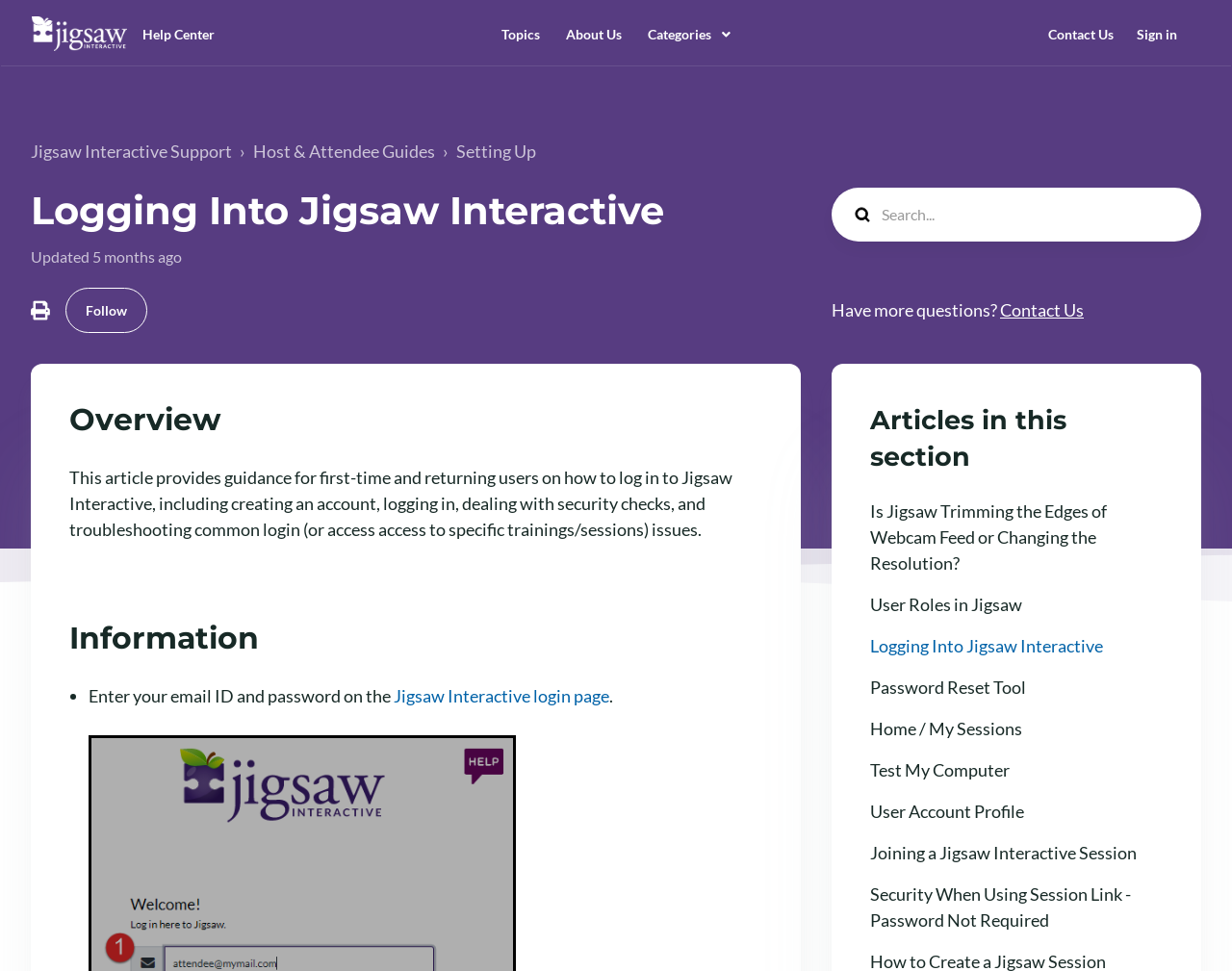Provide an in-depth caption for the contents of the webpage.

The webpage is a support article from Jigsaw Interactive, titled "Logging Into Jigsaw Interactive". At the top left corner, there is a logo and a "Help Center" text. To the right of the logo, there are several links, including "Topics", "About Us", and "Contact Us". A button with a dropdown menu labeled "Categories" is also present. On the top right corner, there is a "Sign in" button.

Below the top navigation bar, there is a search bar with a search box and a "Search..." placeholder text. The main content of the page is divided into two columns. The left column has a heading "Logging Into Jigsaw Interactive" and a subheading "Updated 5 months ago". There are two buttons, one to follow the article and another with no label. Below these buttons, there is a text "Not yet followed by anyone".

The main content of the article starts with an "Overview" section, which provides guidance for first-time and returning users on how to log in to Jigsaw Interactive. The text explains the process of creating an account, logging in, dealing with security checks, and troubleshooting common login issues.

Below the "Overview" section, there is an "Information" section, which provides a step-by-step guide on how to log in to Jigsaw Interactive. The section includes a list with a bullet point, which explains how to enter an email ID and password on the Jigsaw Interactive login page.

On the right column, there is a section titled "Articles in this section", which lists several related articles, including "Is Jigsaw Trimming the Edges of Webcam Feed or Changing the Resolution?", "User Roles in Jigsaw", and "Password Reset Tool", among others.

At the bottom of the page, there are two horizontal lines of images, which may be decorative or separators.